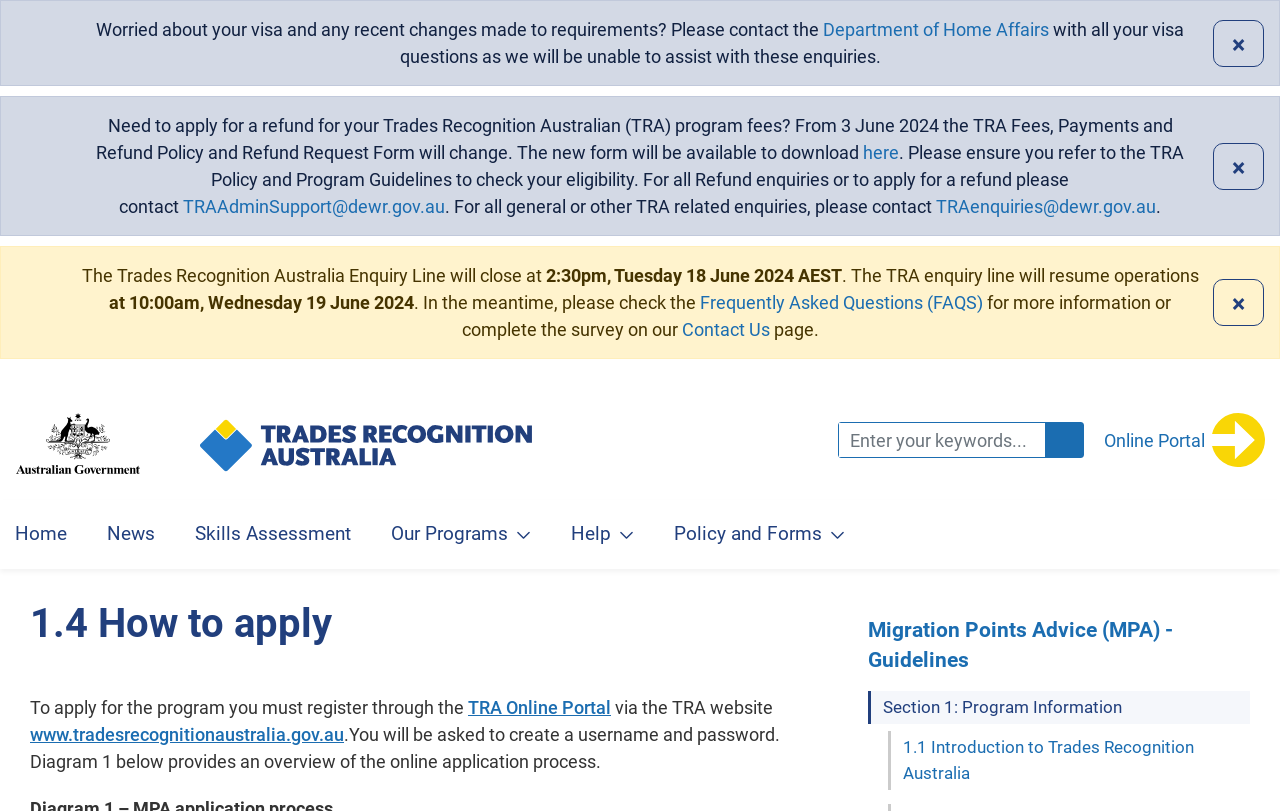Summarize the webpage in an elaborate manner.

The webpage is about Trades Recognition Australia, specifically the "How to apply" section. At the top, there is a "Skip to main content" link, followed by three alerts with buttons to close them. The first alert informs users about visa-related questions and provides links to the Department of Home Affairs and TRA email addresses. The second alert announces changes to the TRA Fees, Payments, and Refund Policy and Refund Request Form, with a link to download the new form. The third alert notifies users that the Trades Recognition Australia Enquiry Line will be closed on a specific date and provides alternative contact information.

Below the alerts, there is a site header with an Australian Government image, a "Home" link, and a search bar with a "Search this site" button. The main navigation menu is located below, with links to "Home", "News", "Skills Assessment", "Our Programs", "Help", and "Policy and Forms".

The main content of the page is divided into sections. The first section, "1.4 How to apply", explains the application process, including registering through the TRA Online Portal and creating a username and password. There is also a link to the TRA website.

The next section, "Migration Points Advice (MPA) - Guidelines", provides a link to guidelines. Below that, there are links to "Section 1: Program Information" and "1.1 Introduction to Trades Recognition Australia".